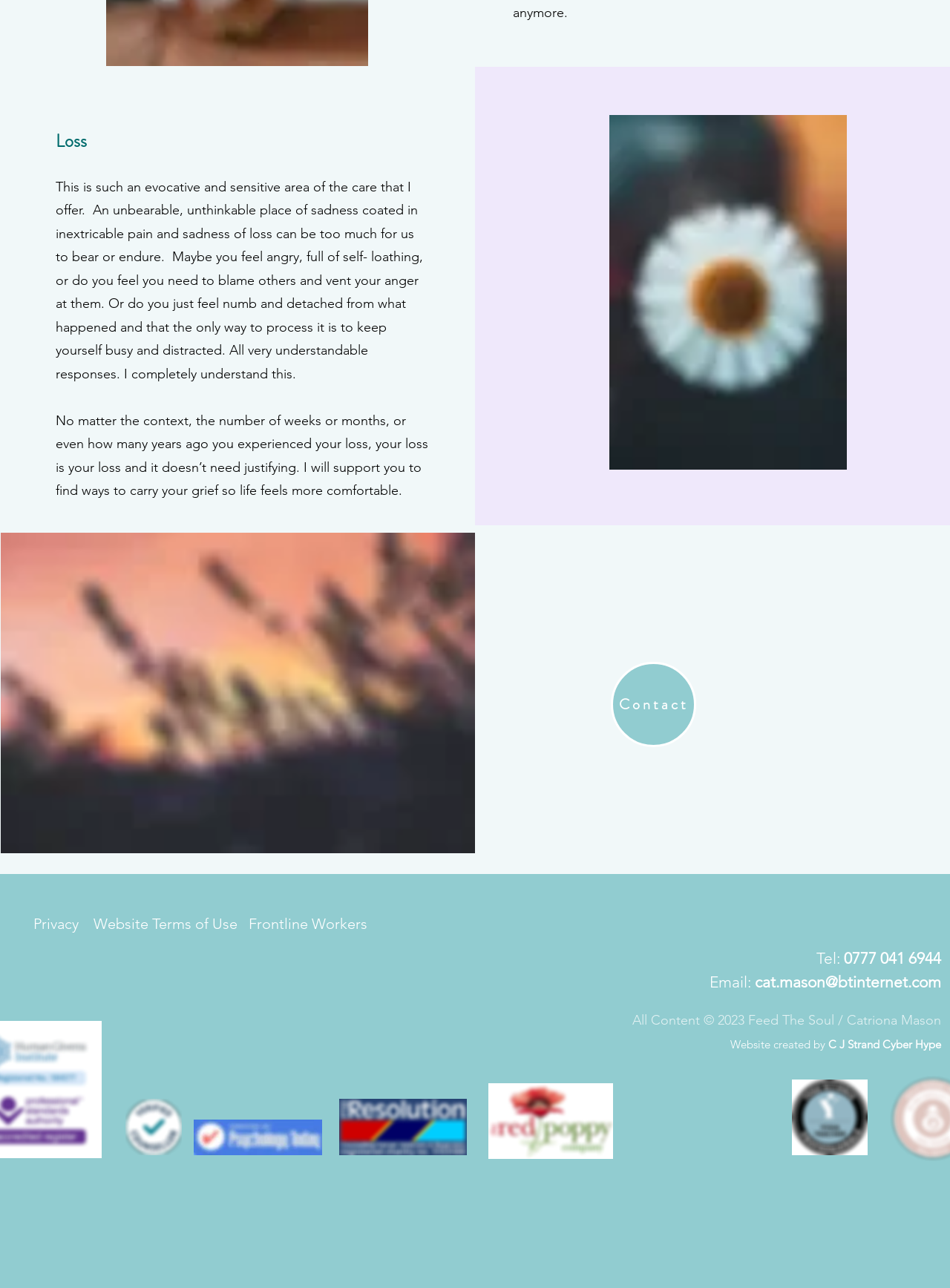Locate the bounding box coordinates of the area you need to click to fulfill this instruction: 'Visit Privacy page'. The coordinates must be in the form of four float numbers ranging from 0 to 1: [left, top, right, bottom].

[0.035, 0.71, 0.087, 0.724]